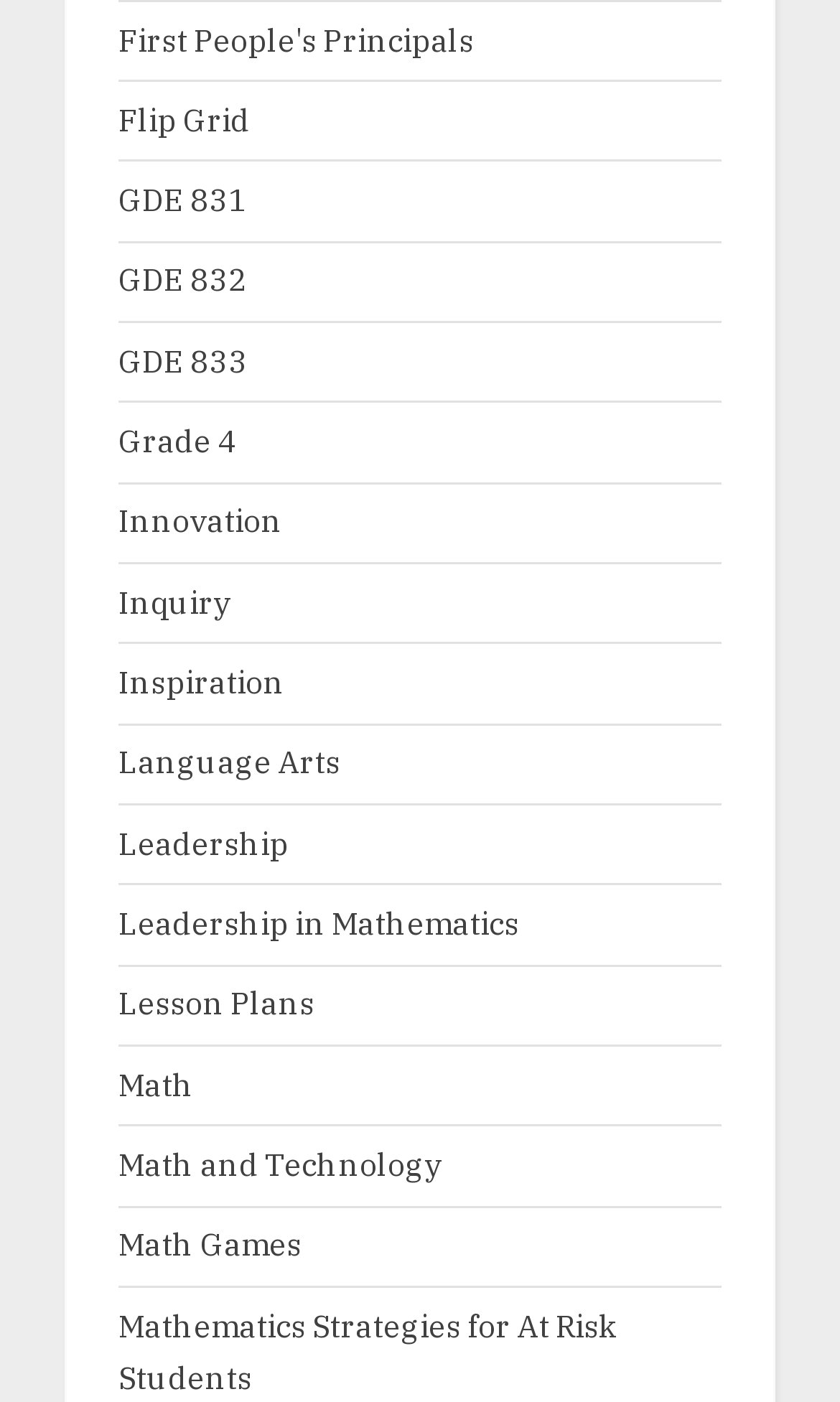Identify the bounding box coordinates for the element that needs to be clicked to fulfill this instruction: "Click on First People's Principals". Provide the coordinates in the format of four float numbers between 0 and 1: [left, top, right, bottom].

[0.141, 0.013, 0.564, 0.042]